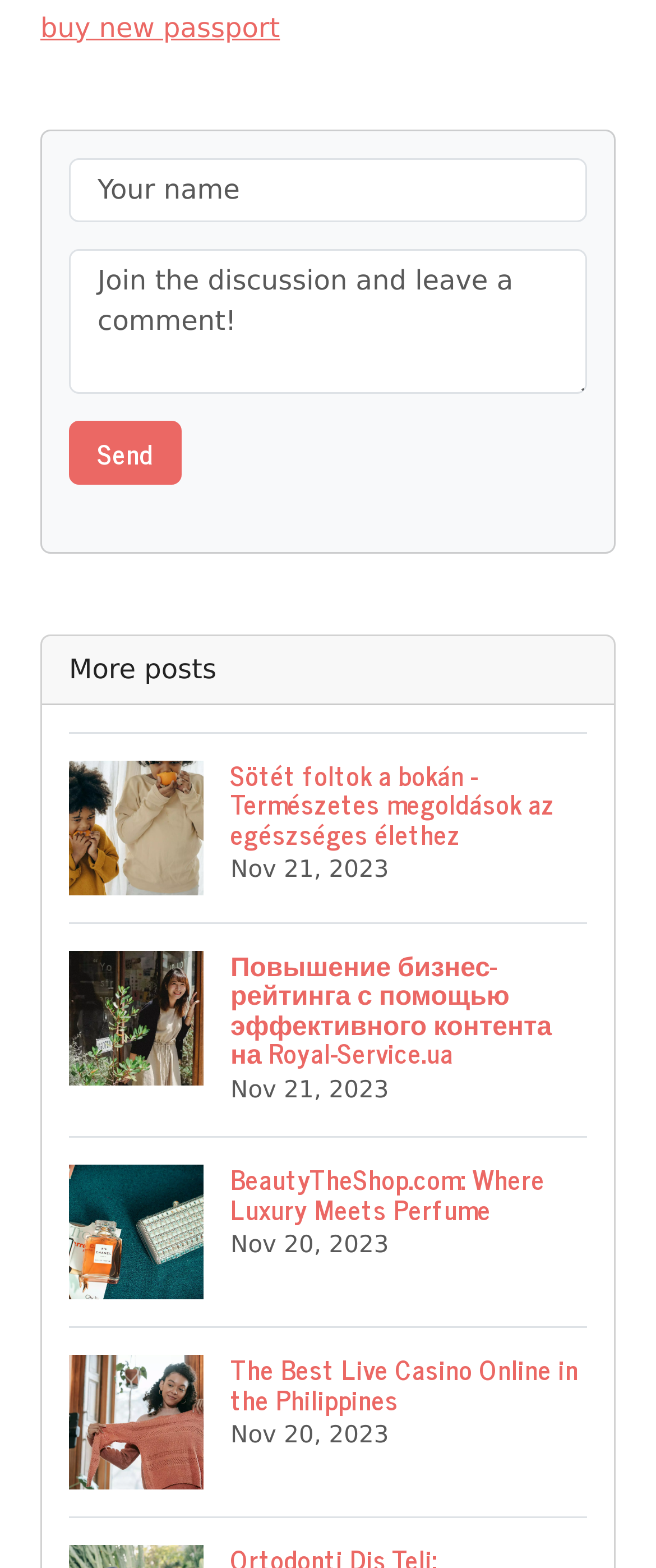Answer the question below in one word or phrase:
What is the purpose of the 'Send' button?

To submit a comment